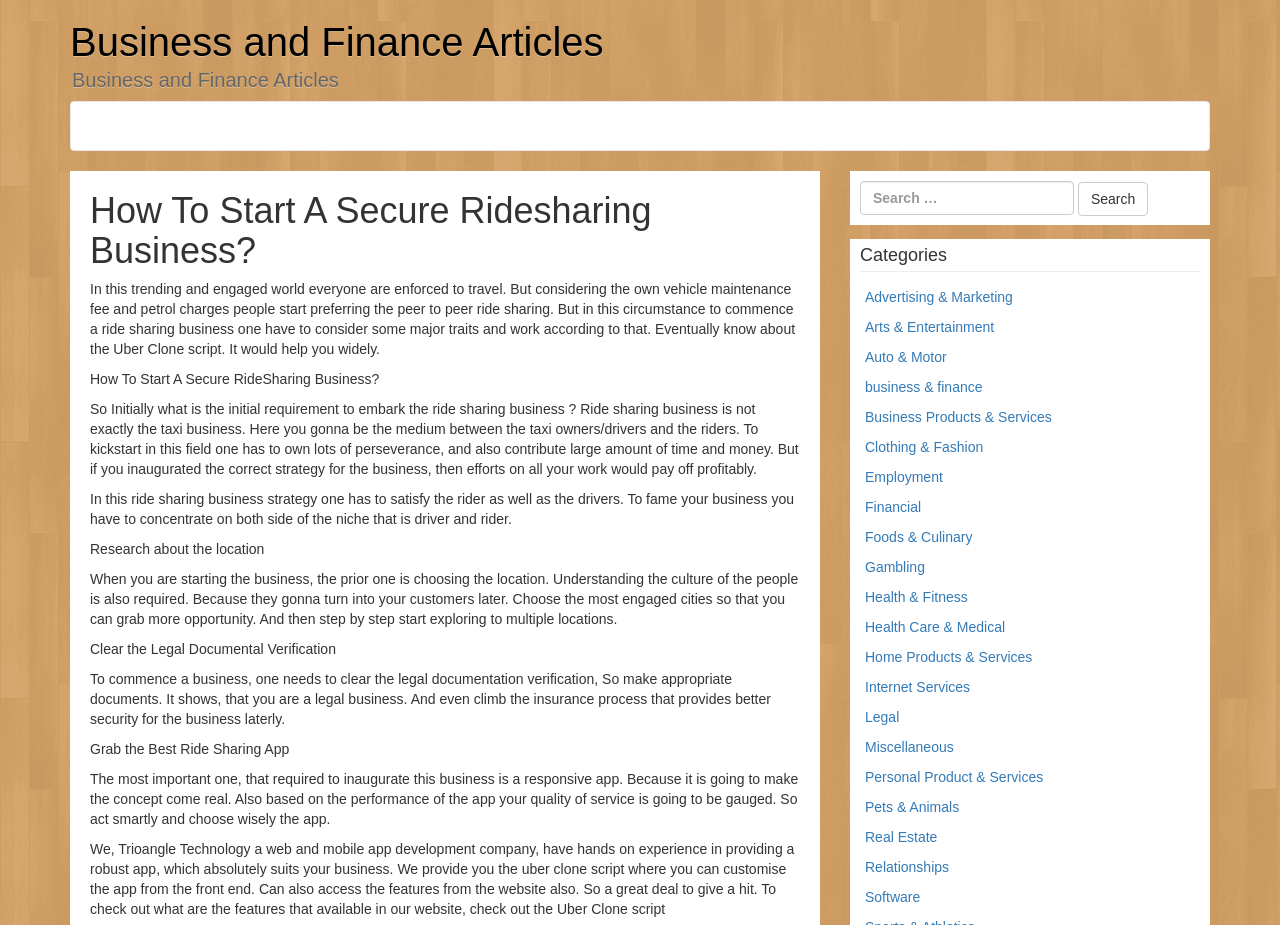Bounding box coordinates are specified in the format (top-left x, top-left y, bottom-right x, bottom-right y). All values are floating point numbers bounded between 0 and 1. Please provide the bounding box coordinate of the region this sentence describes: Mega We Care

None